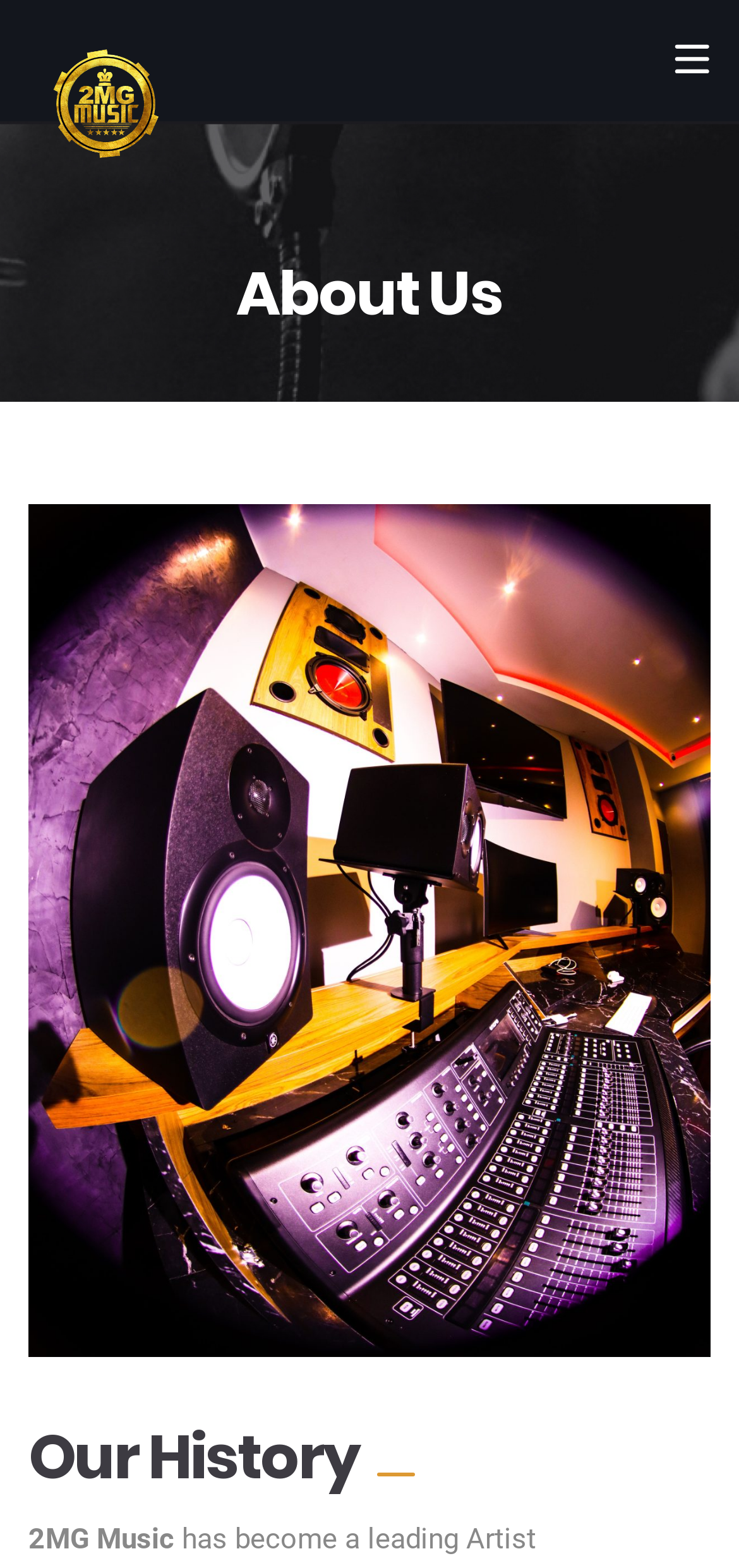Describe all significant elements and features of the webpage.

The webpage is about 2MG Music, an artist development and record company. At the top left corner, there is a link and an image with the company's name, "2MGmusic". On the top right corner, there is another link with an image, but without any text description. 

Below the top section, there is a heading that reads "About Us" spanning across the entire width of the page. 

Further down, there is a heading "Our History" located at the bottom of the page, also spanning the entire width. 

At the very bottom of the page, there is a static text "2MG Music" on the left side, and an image on the right side, but without any text description.